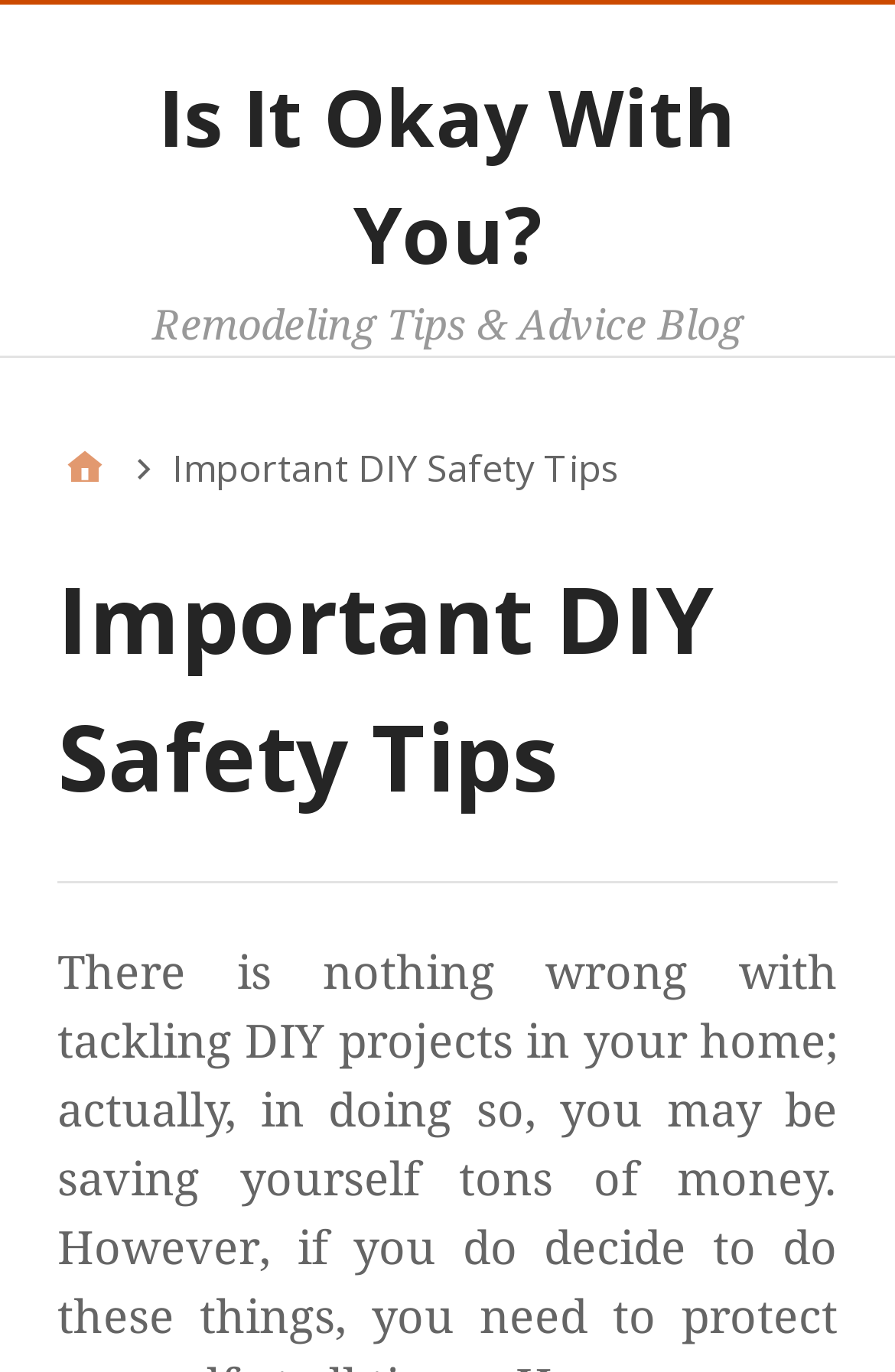What is the name of the blog?
Please use the visual content to give a single word or phrase answer.

Remodeling Tips & Advice Blog